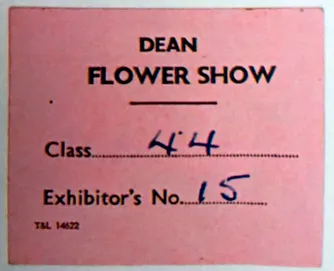What is the possible purpose of 'T&L 14622' on the label?
Use the information from the screenshot to give a comprehensive response to the question.

The caption suggests that 'T&L 14622' at the bottom of the label possibly refers to the printing or issuing entity, implying that it might be related to the production or distribution of the label.